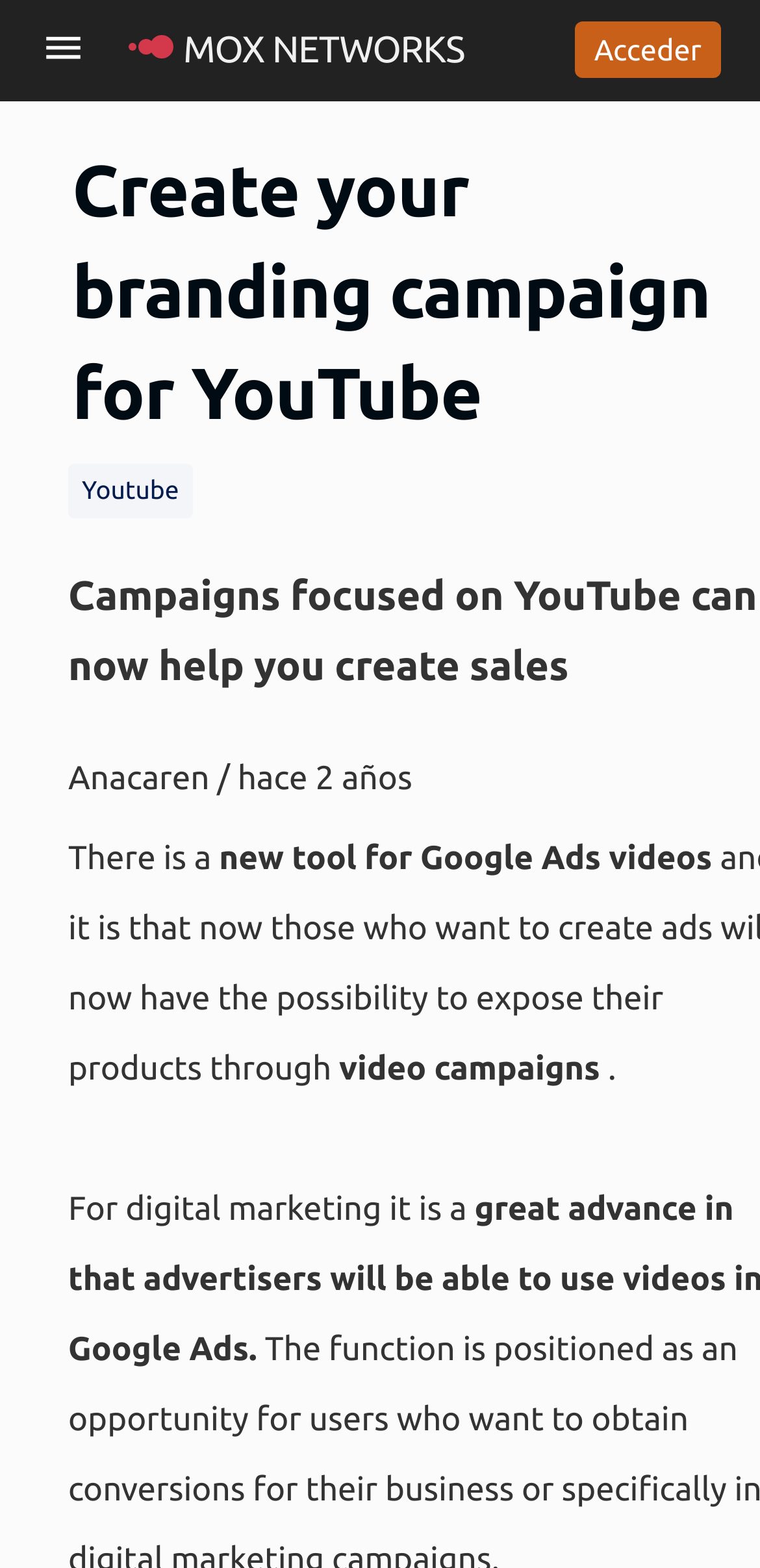Give a detailed account of the webpage, highlighting key information.

The webpage appears to be a blog focused on SEO, programming, and web development, with the title "Blog de SEO, Programación y desarrollo web - MOX Networks". At the top left corner, there is a small image, and next to it, a link to "MOX NETWORKS" takes up a significant portion of the top section. On the top right corner, there is a link to "Acceder".

Below the top section, there are several links and text elements. A link to "Youtube" is positioned on the left, followed by a text "Anacaren / hace 2 años" and a brief article summary. The article summary consists of three parts: "There is a", "new tool for Google Ads videos", and "video campaigns." with a period at the end. Below this summary, there is another sentence "For digital marketing it is a".

Overall, the webpage seems to be a blog post discussing a new tool for Google Ads videos and its relevance to digital marketing.